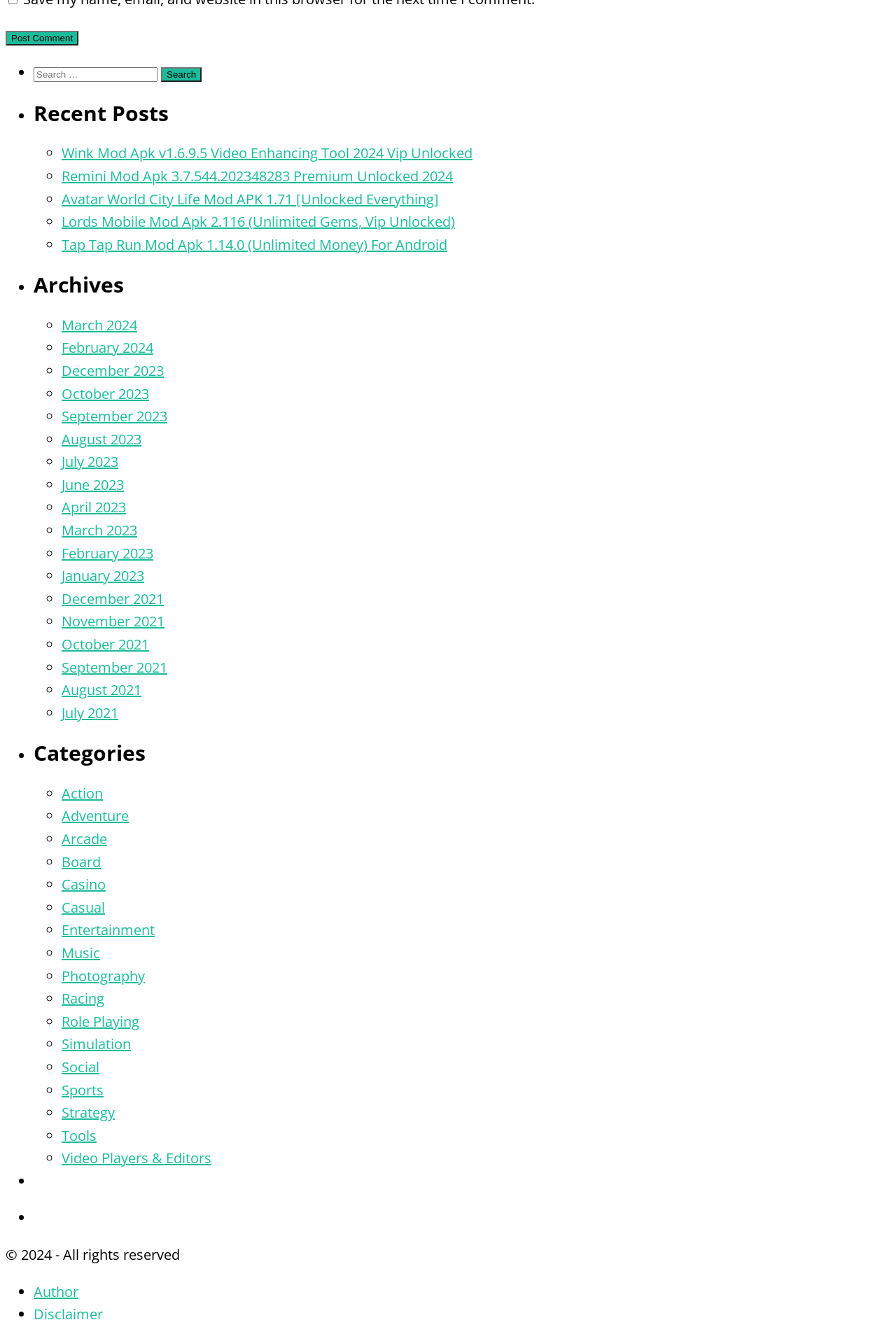Could you provide the bounding box coordinates for the portion of the screen to click to complete this instruction: "Learn about What is Fairtrade?"?

None